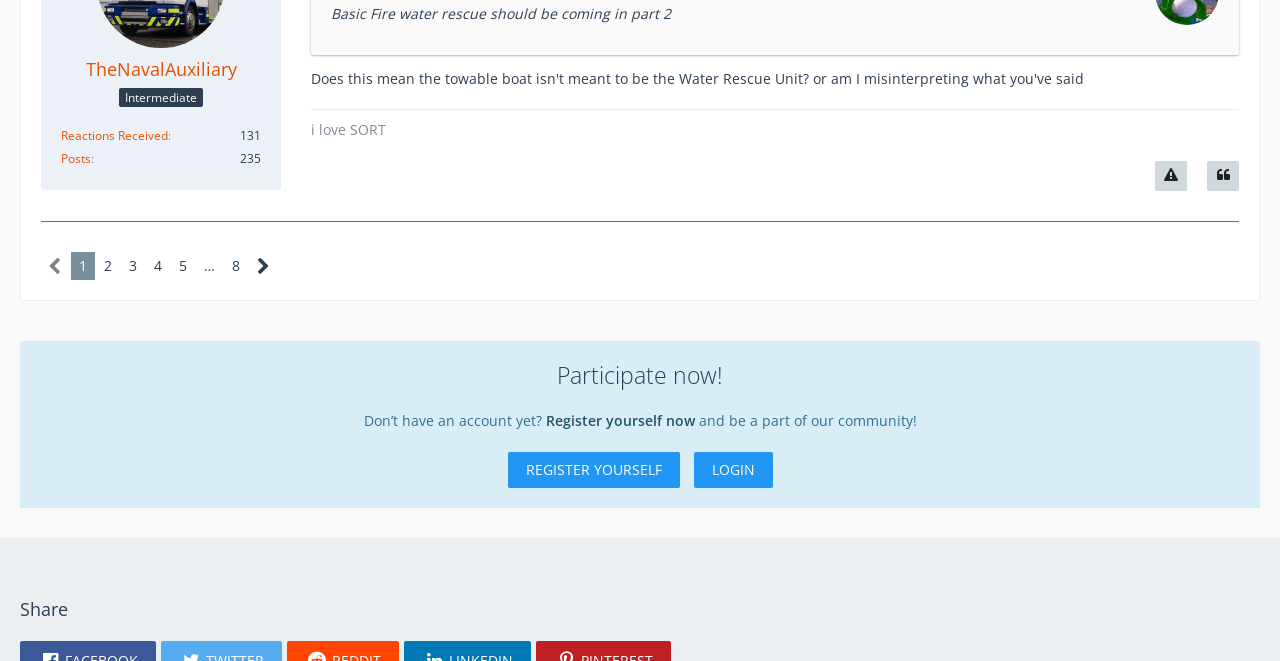What is the call to action at the bottom of the page?
Based on the image, answer the question with as much detail as possible.

The call to action at the bottom of the page can be found in the heading element with the text 'Participate now!' which encourages users to take some action.